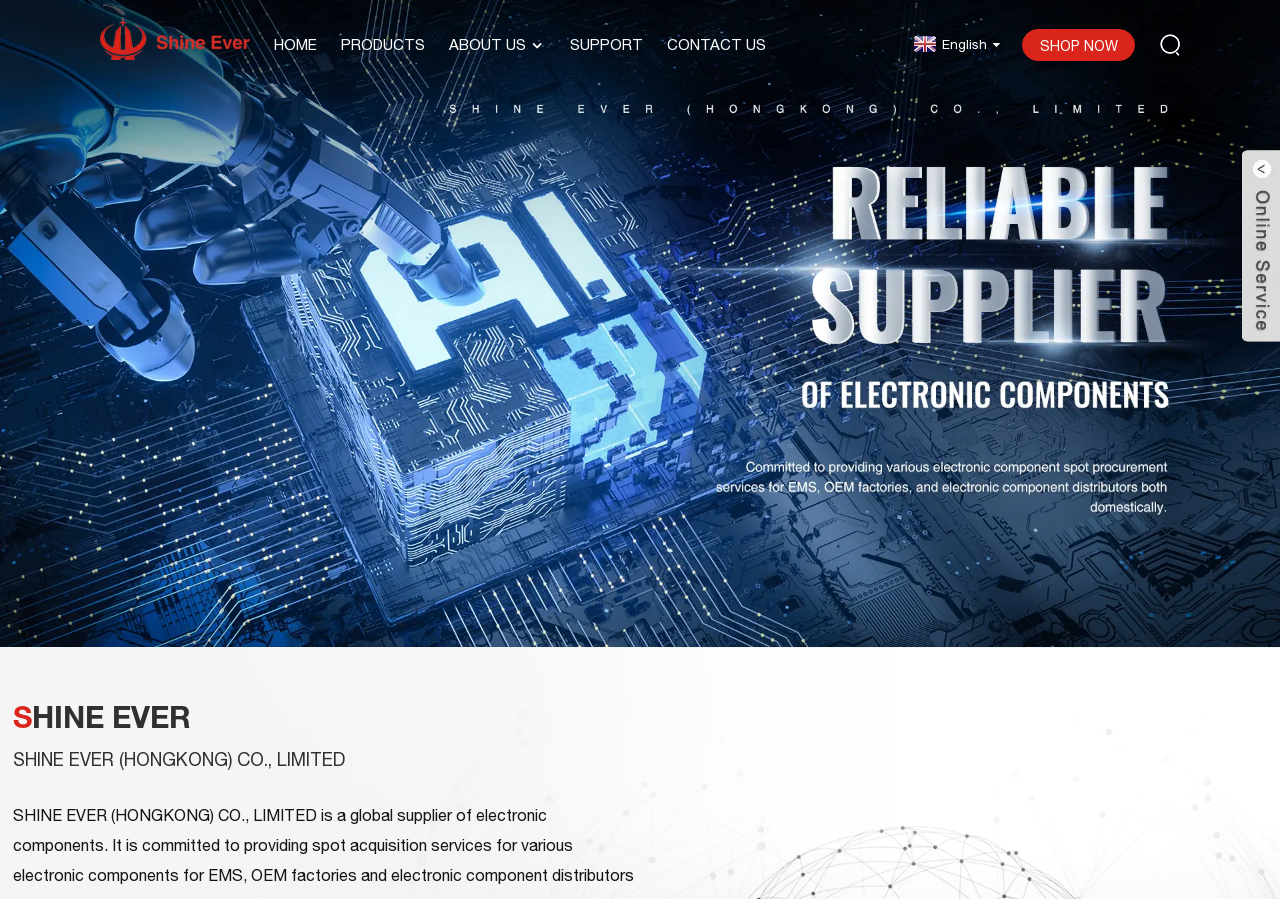Answer this question using a single word or a brief phrase:
How many slides are there in the banner?

Unknown